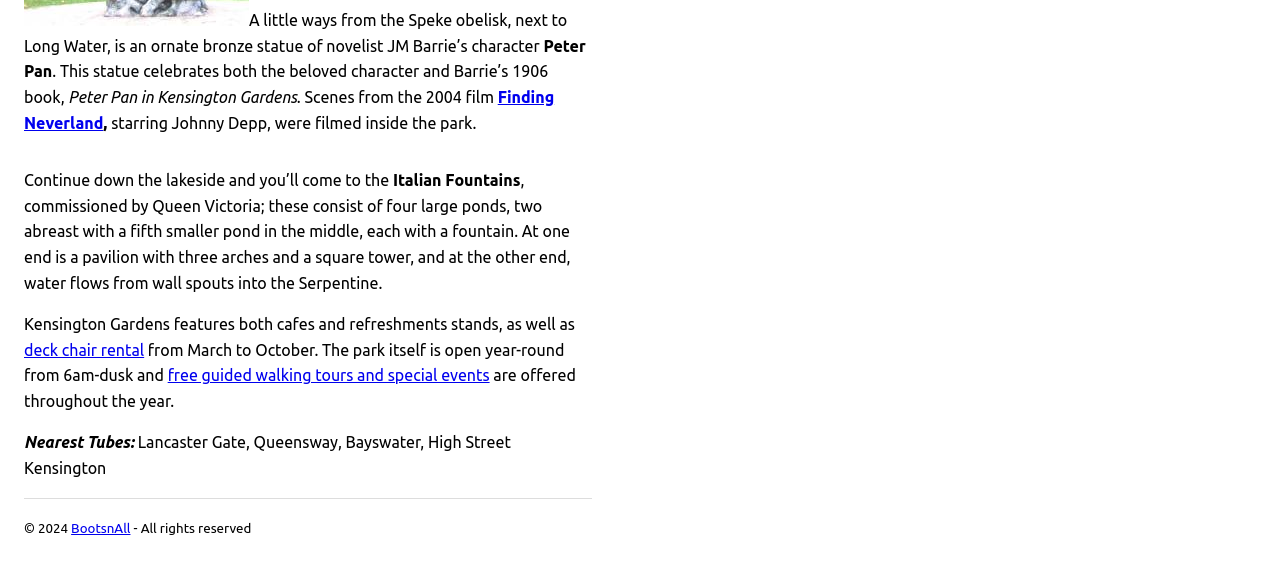Using the element description: "deck chair rental", determine the bounding box coordinates. The coordinates should be in the format [left, top, right, bottom], with values between 0 and 1.

[0.019, 0.583, 0.113, 0.614]